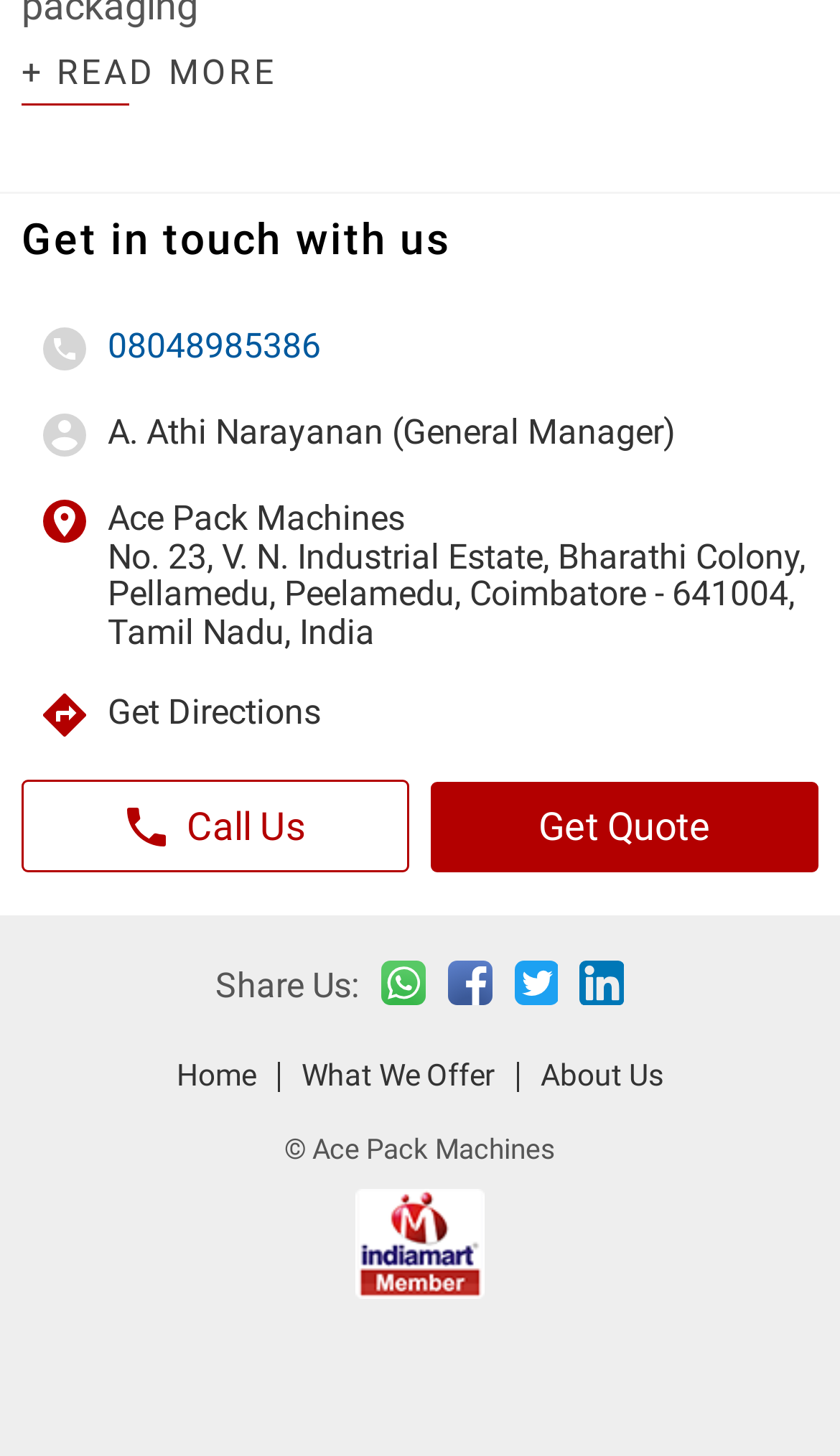Identify the bounding box coordinates for the element you need to click to achieve the following task: "Get Quote". Provide the bounding box coordinates as four float numbers between 0 and 1, in the form [left, top, right, bottom].

[0.513, 0.537, 0.974, 0.599]